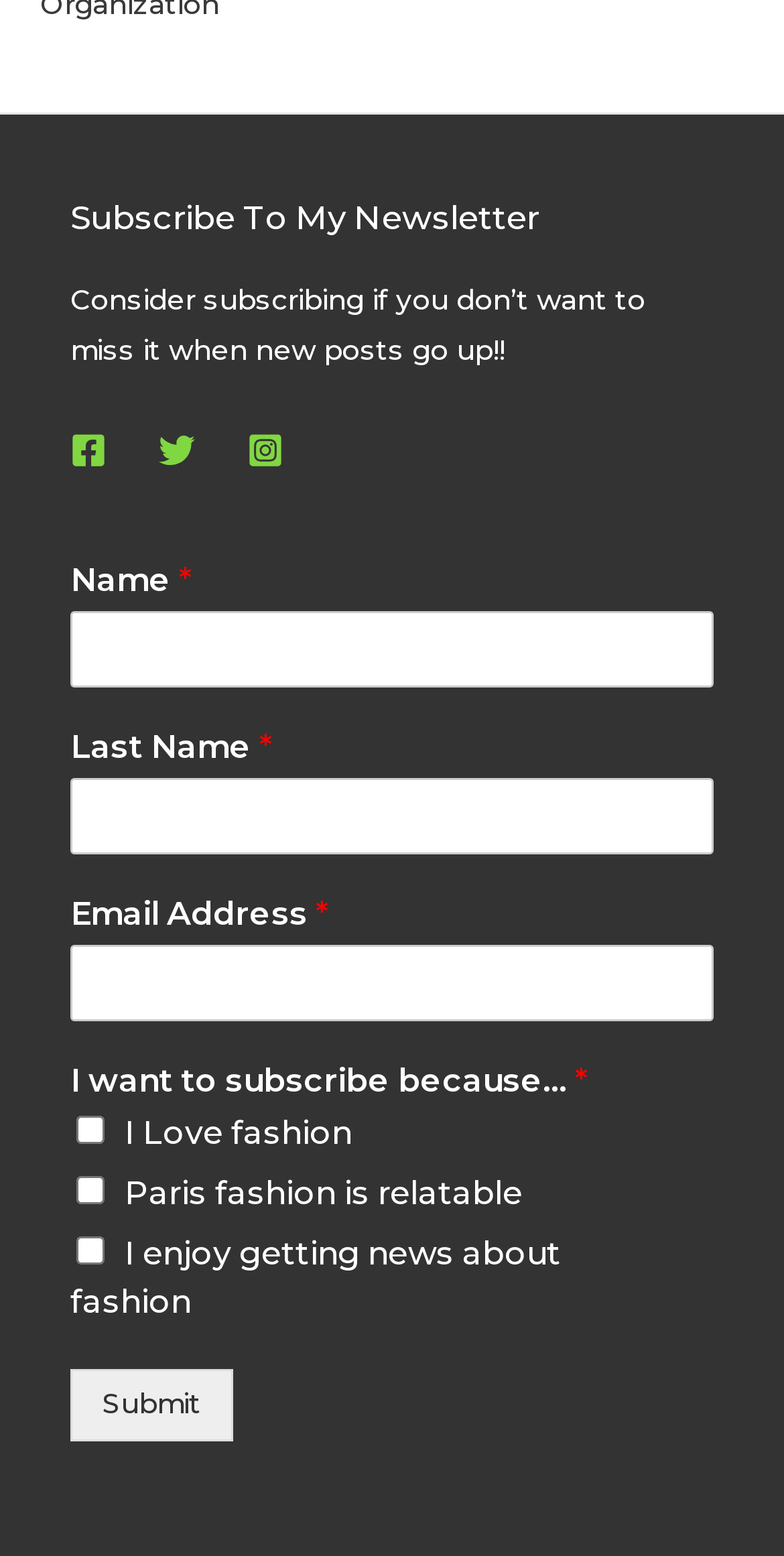What is the required information to subscribe to the newsletter?
Look at the image and provide a detailed response to the question.

The form in the footer section has three required fields: 'Name', 'Last Name', and 'Email Address', indicated by the asterisk symbol (*) next to each field. This suggests that users must provide this information to subscribe to the newsletter.